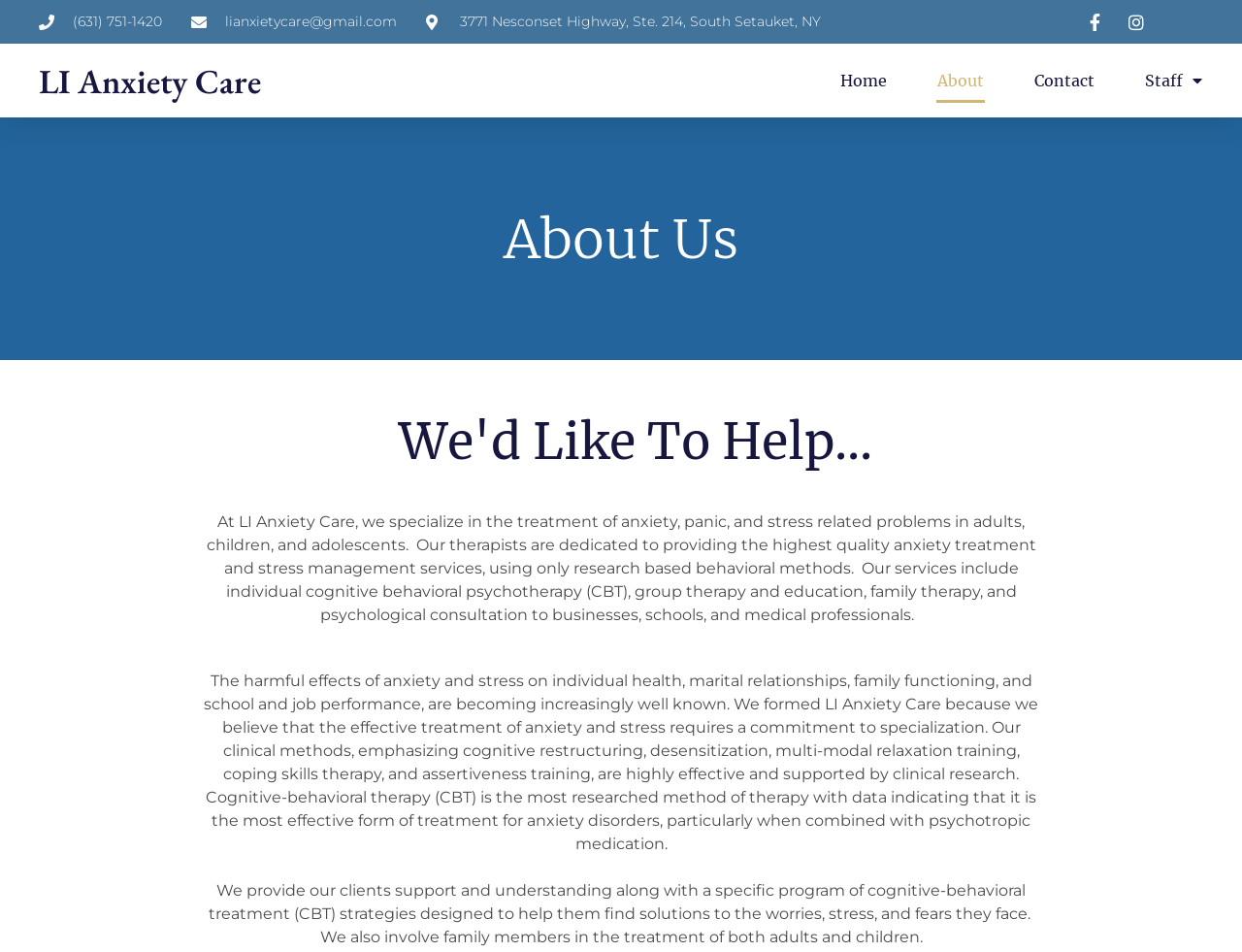Locate the bounding box coordinates of the UI element described by: "LI Anxiety Care". Provide the coordinates as four float numbers between 0 and 1, formatted as [left, top, right, bottom].

[0.031, 0.062, 0.21, 0.108]